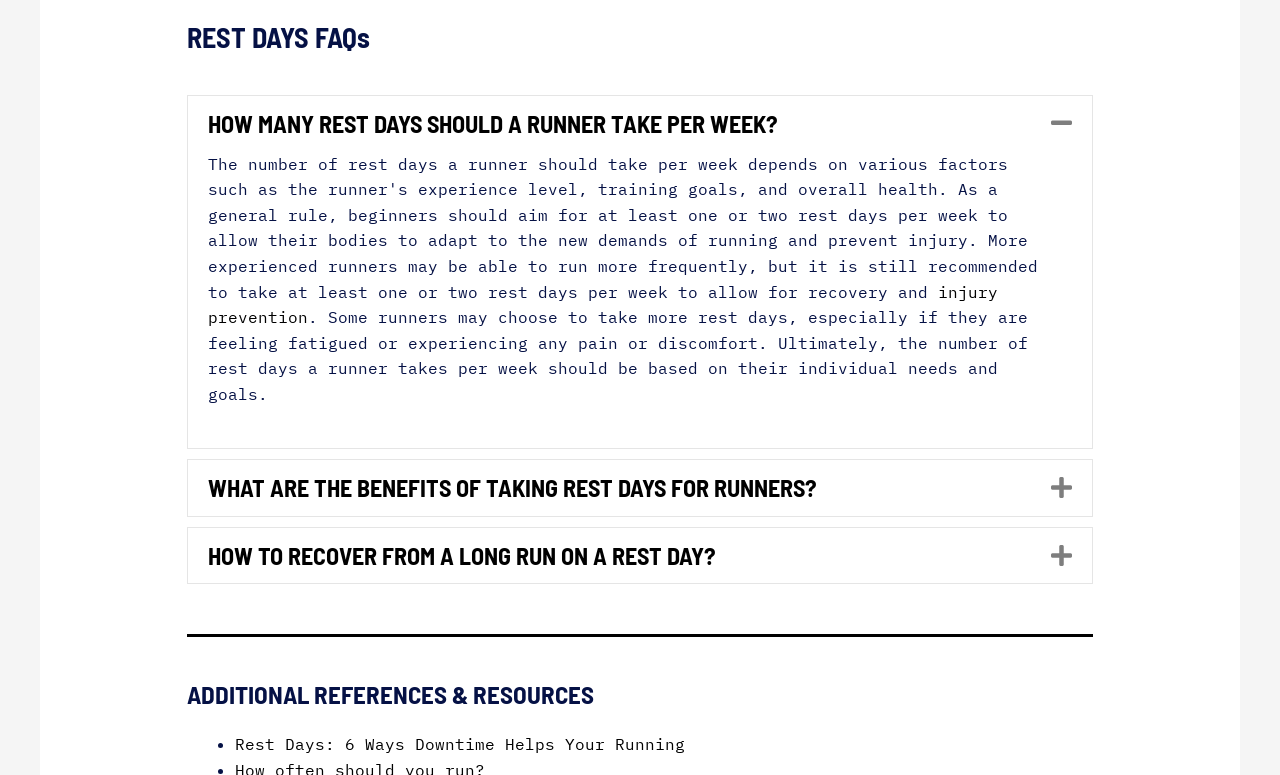Locate the bounding box of the UI element defined by this description: "Expand". The coordinates should be given as four float numbers between 0 and 1, formatted as [left, top, right, bottom].

[0.798, 0.7, 0.838, 0.733]